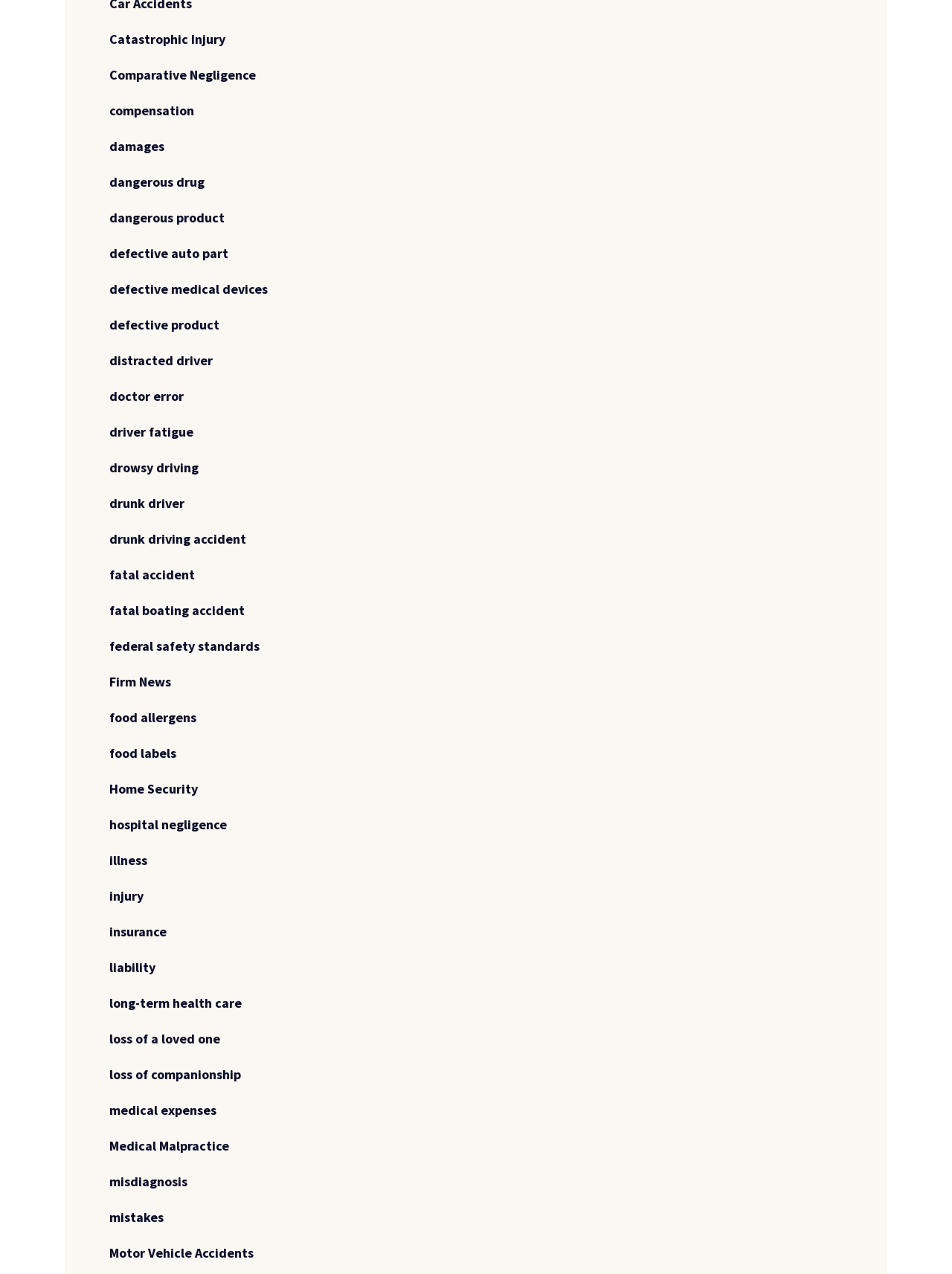How many links are related to medical issues? Observe the screenshot and provide a one-word or short phrase answer.

At least 5